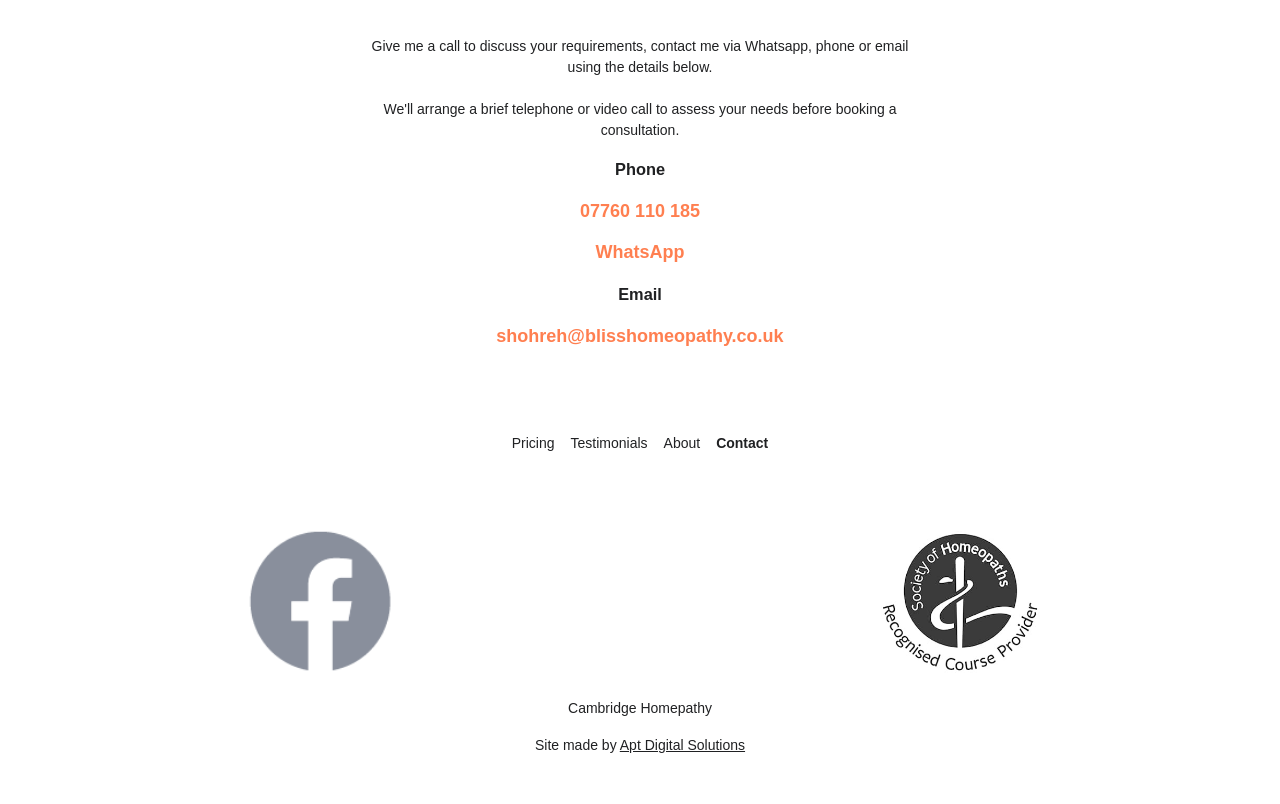Given the description Contact, predict the bounding box coordinates of the UI element. Ensure the coordinates are in the format (top-left x, top-left y, bottom-right x, bottom-right y) and all values are between 0 and 1.

[0.553, 0.509, 0.606, 0.595]